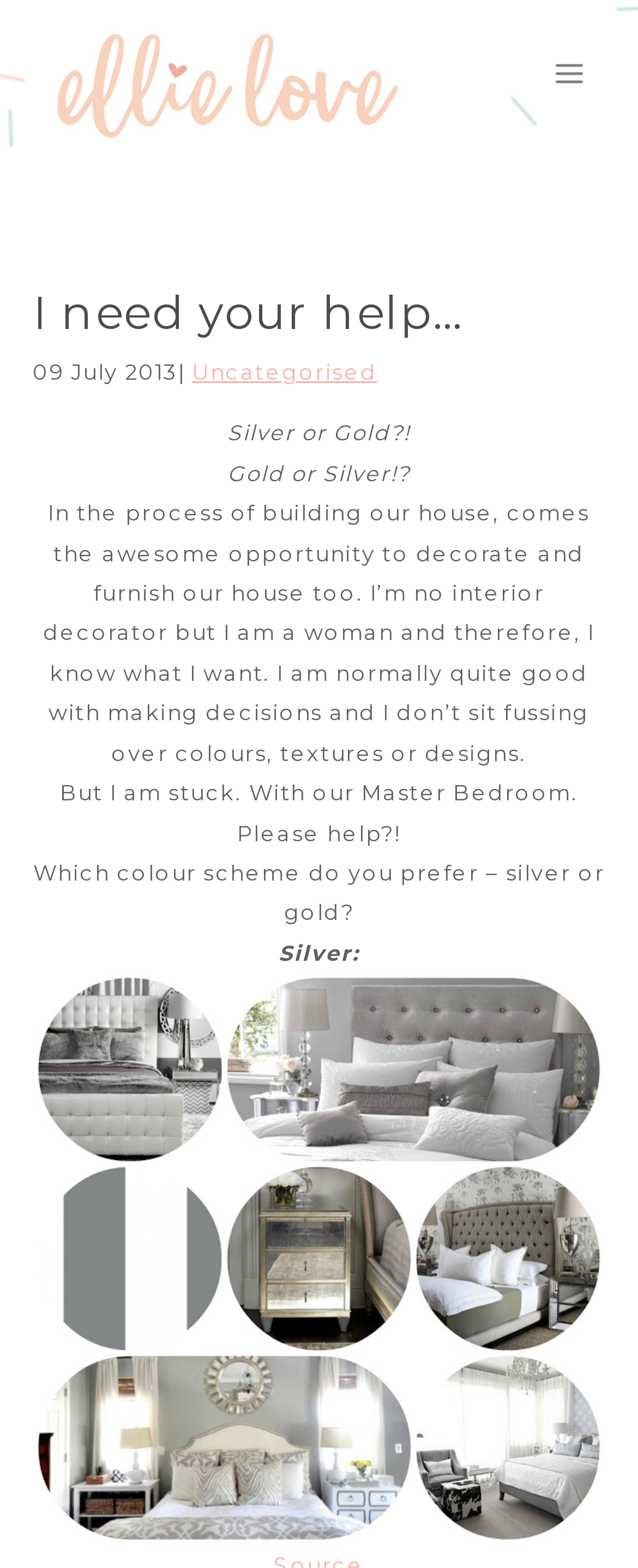How many images are there in the blog post?
Identify the answer in the screenshot and reply with a single word or phrase.

2